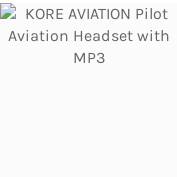What is the discounted sale price of the headset?
Based on the screenshot, answer the question with a single word or phrase.

$301.20